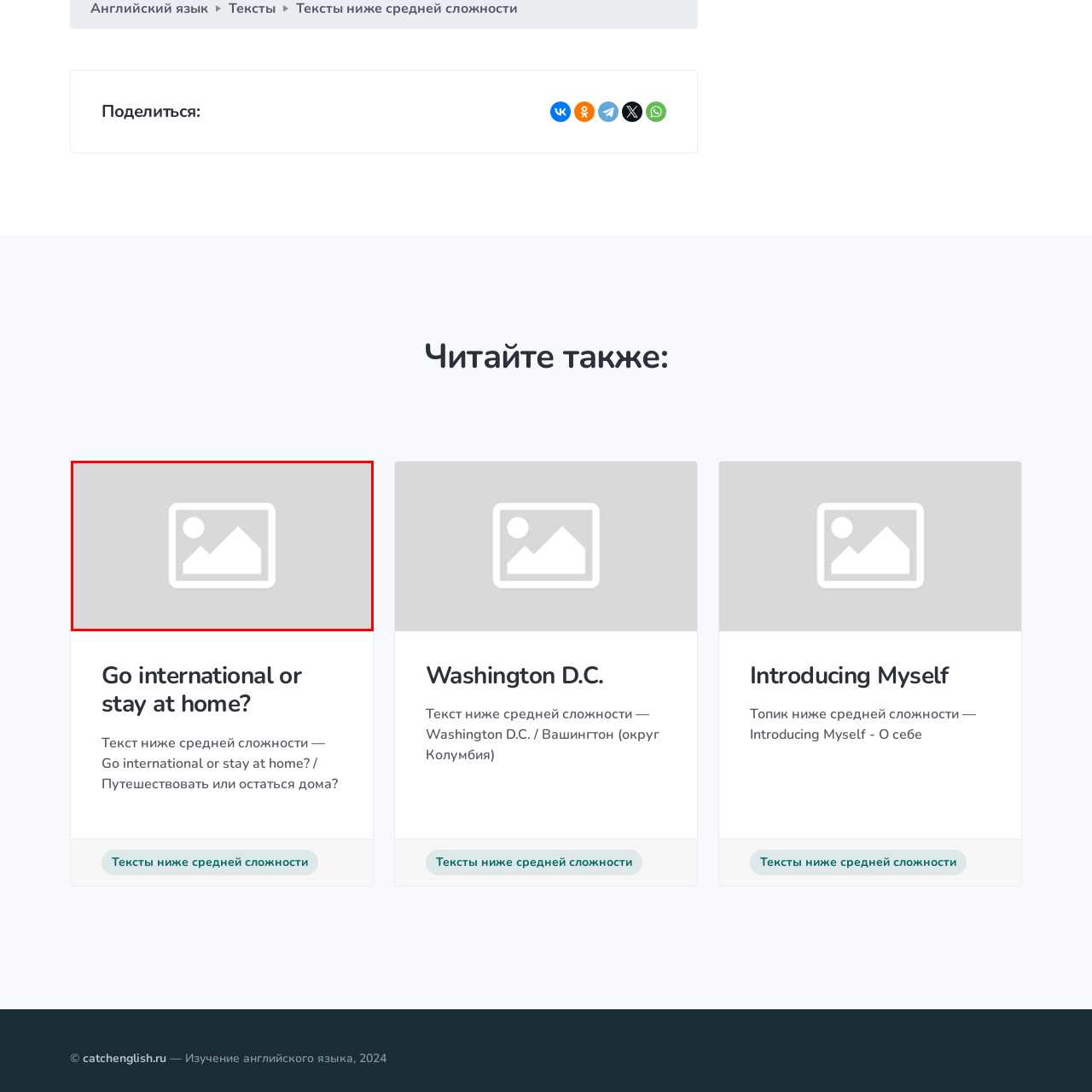Offer a meticulous description of everything depicted in the red-enclosed portion of the image.

The image titled "Go international or stay at home? / Путешествовать или остаться дома?" features a simplistic representation that likely summarizes a discussion or content about travel choices. This visual may evoke considerations about the benefits of traveling internationally versus the comfort of staying at home. Accompanying the image is a thematic article that delves into the complexities and decisions individuals face regarding travel, appealing to various readers interested in exploring these lifestyle choices. The image serves as a visual anchor for this topic, inviting viewers to engage with the content further.